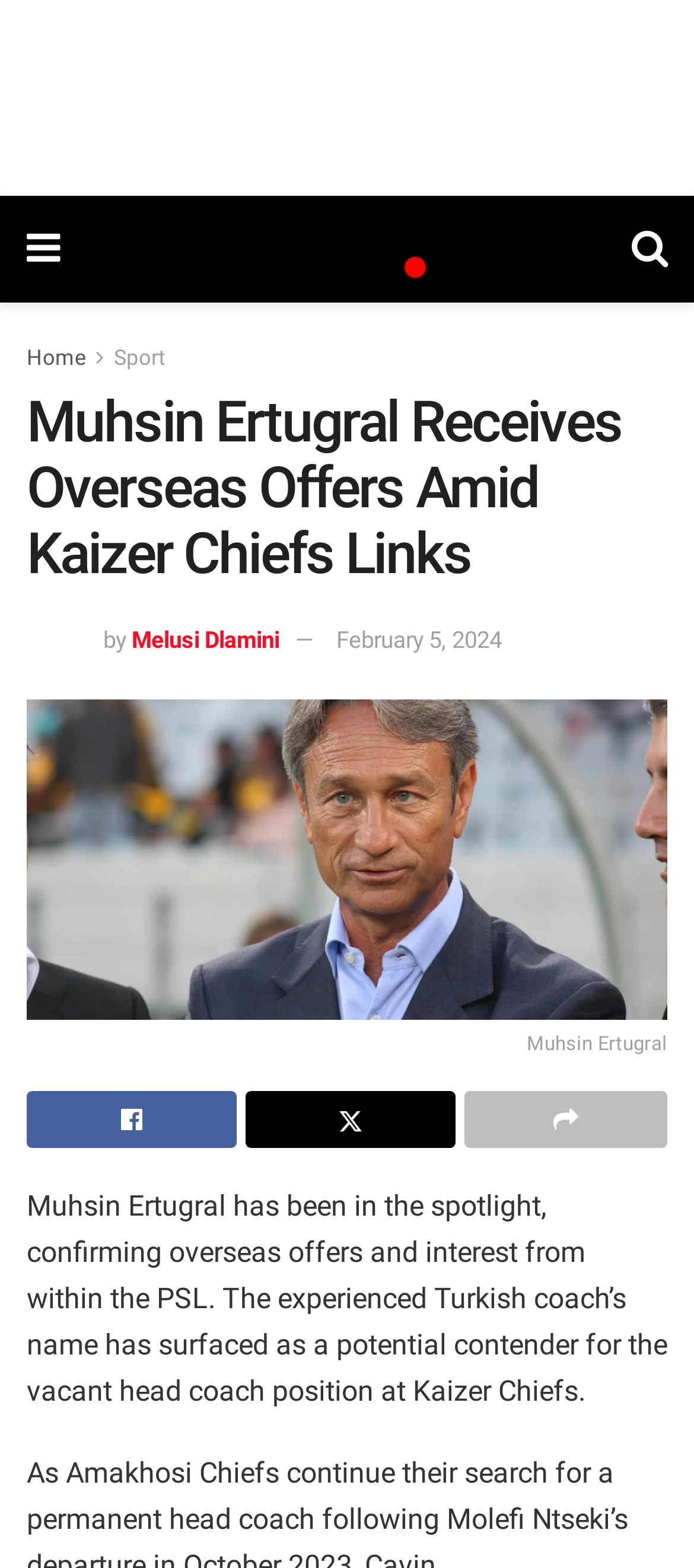Locate the bounding box coordinates of the clickable region to complete the following instruction: "Read the story."

None